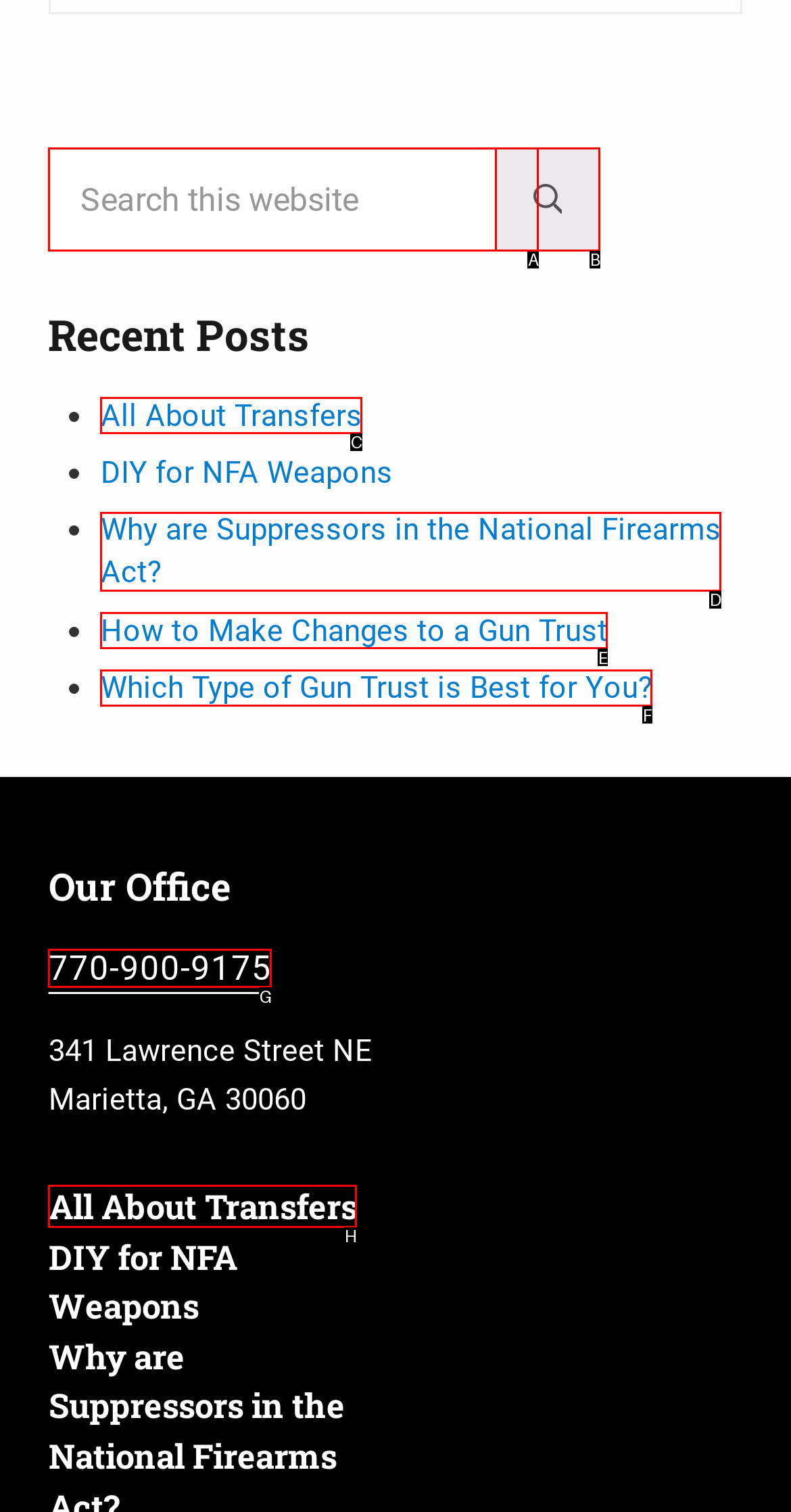Please identify the UI element that matches the description: 770-900-9175
Respond with the letter of the correct option.

G